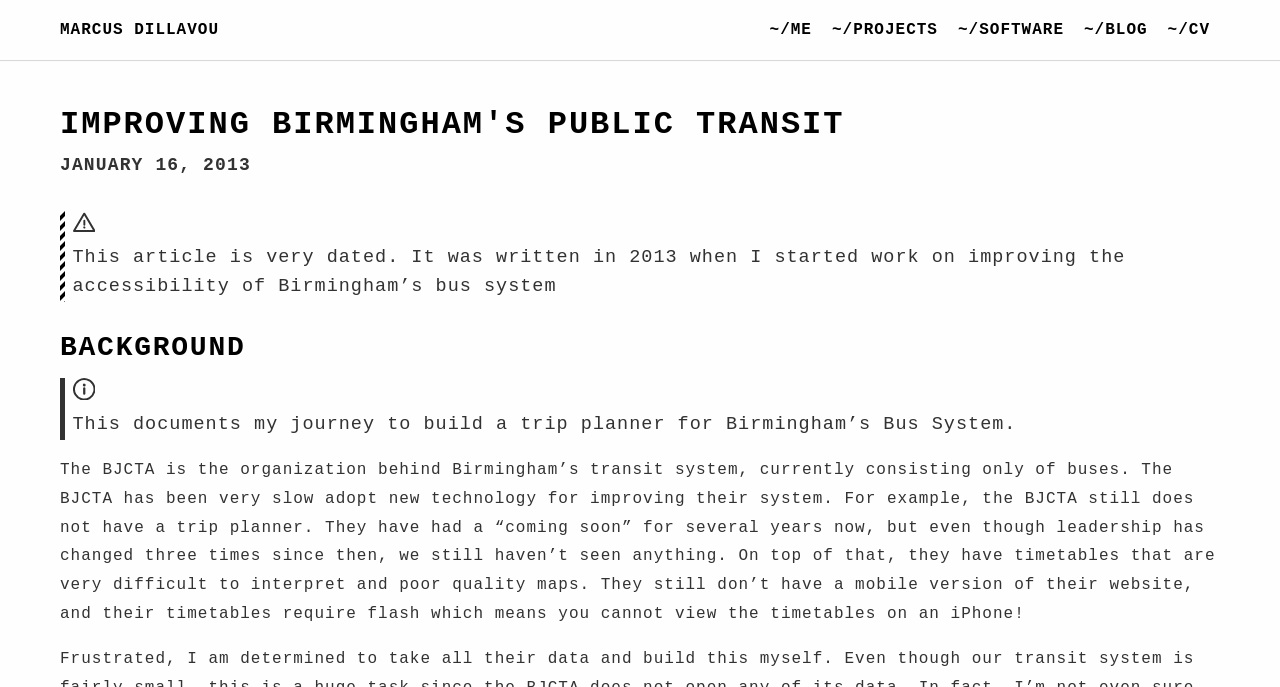Locate and extract the headline of this webpage.

IMPROVING BIRMINGHAM'S PUBLIC TRANSIT